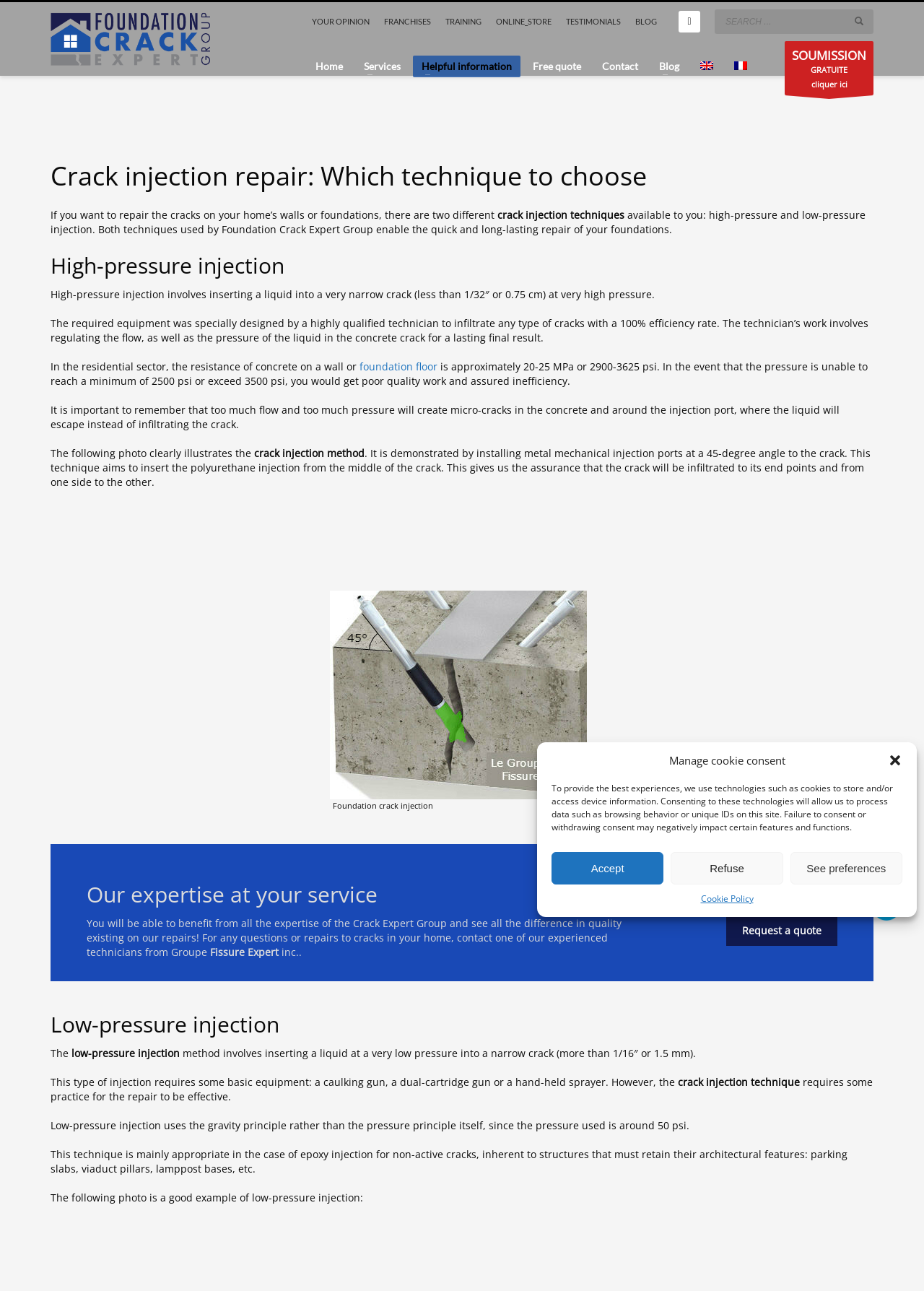Extract the bounding box for the UI element that matches this description: "alt="fb-share-icon" title="Facebook Share"".

[0.936, 0.645, 0.989, 0.658]